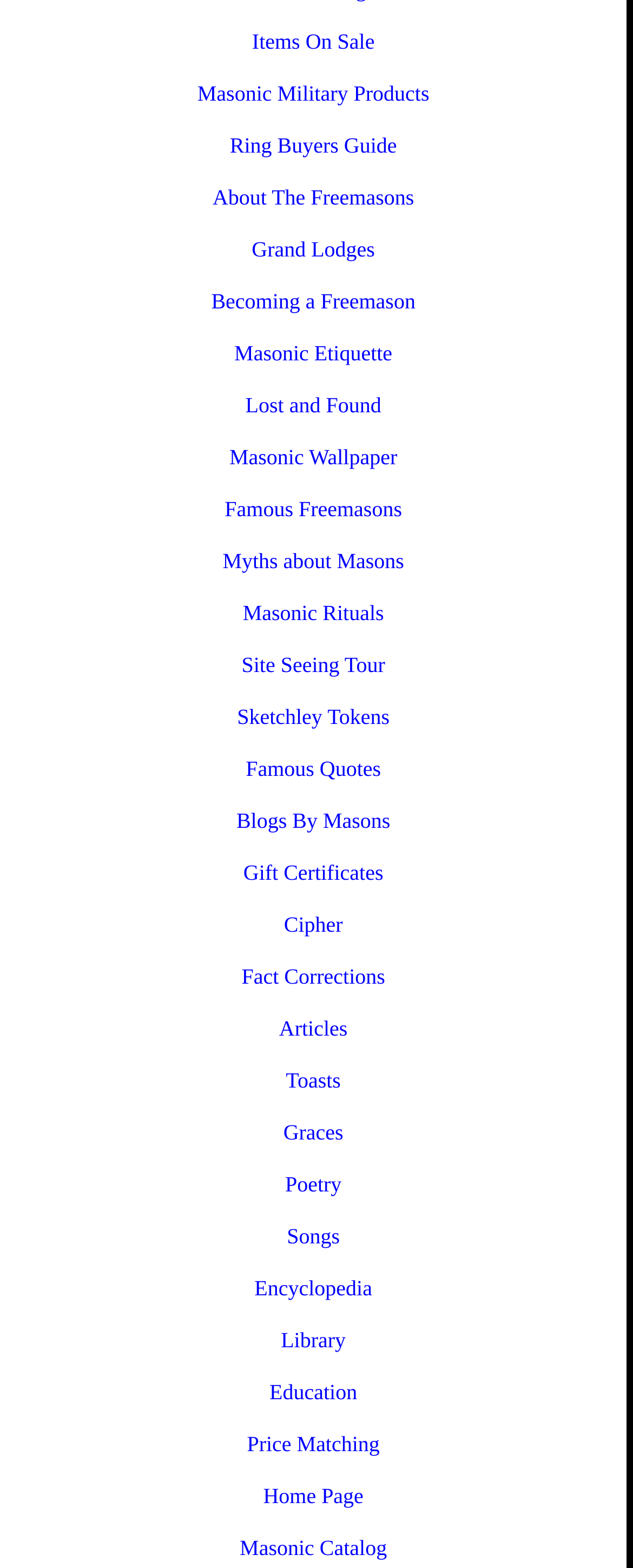How many links are there on the webpage?
From the screenshot, supply a one-word or short-phrase answer.

38